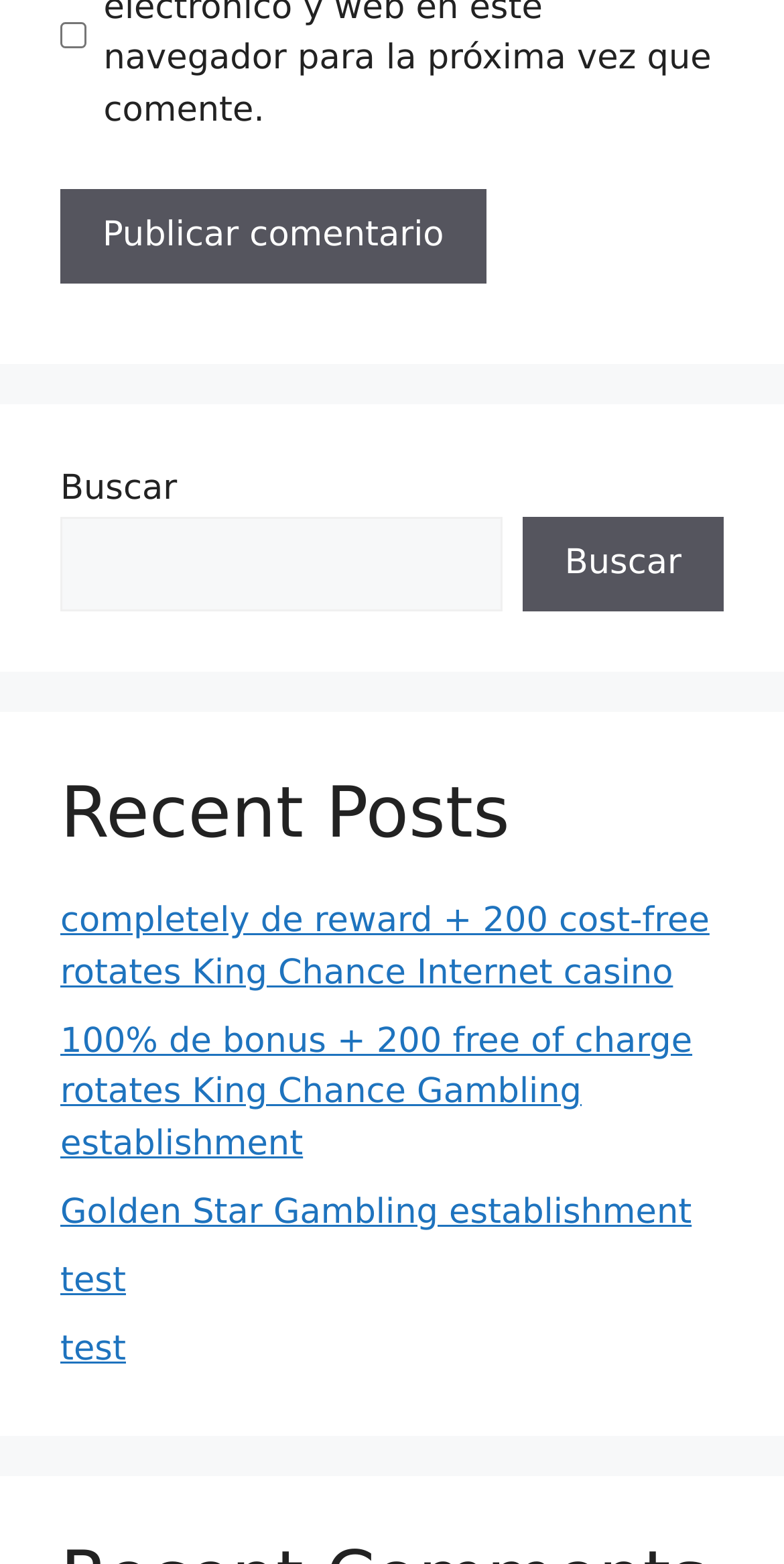Identify and provide the bounding box for the element described by: "parent_node: Buscar name="s"".

[0.077, 0.33, 0.641, 0.391]